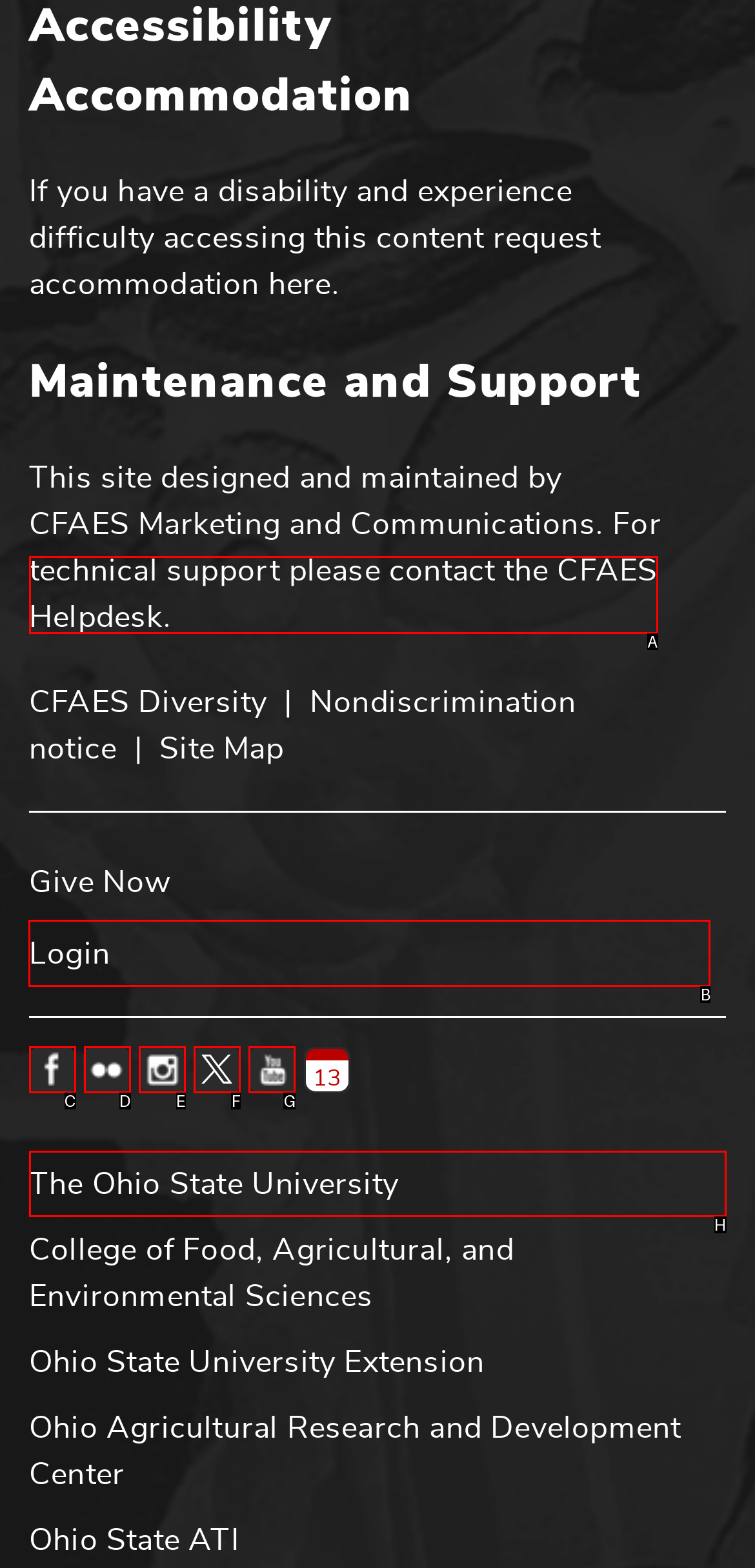Tell me the letter of the UI element to click in order to accomplish the following task: log in
Answer with the letter of the chosen option from the given choices directly.

B